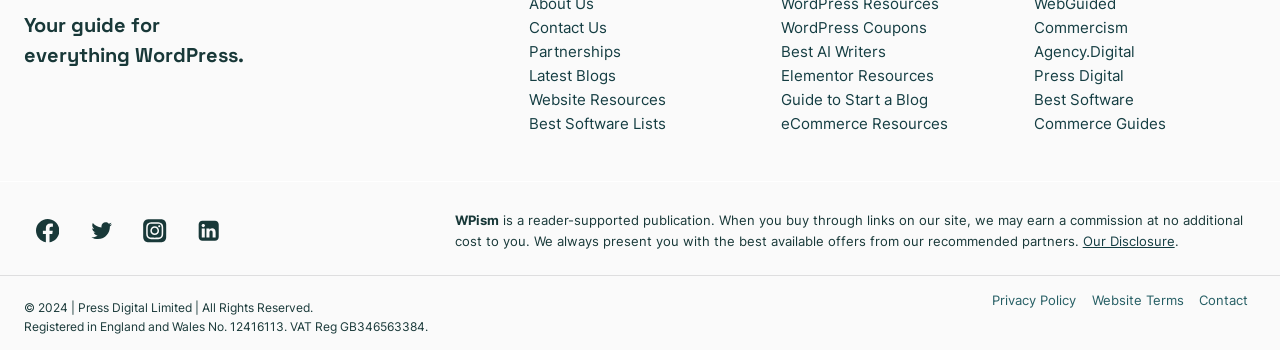Identify the bounding box coordinates of the specific part of the webpage to click to complete this instruction: "Explore 'Categories'".

None